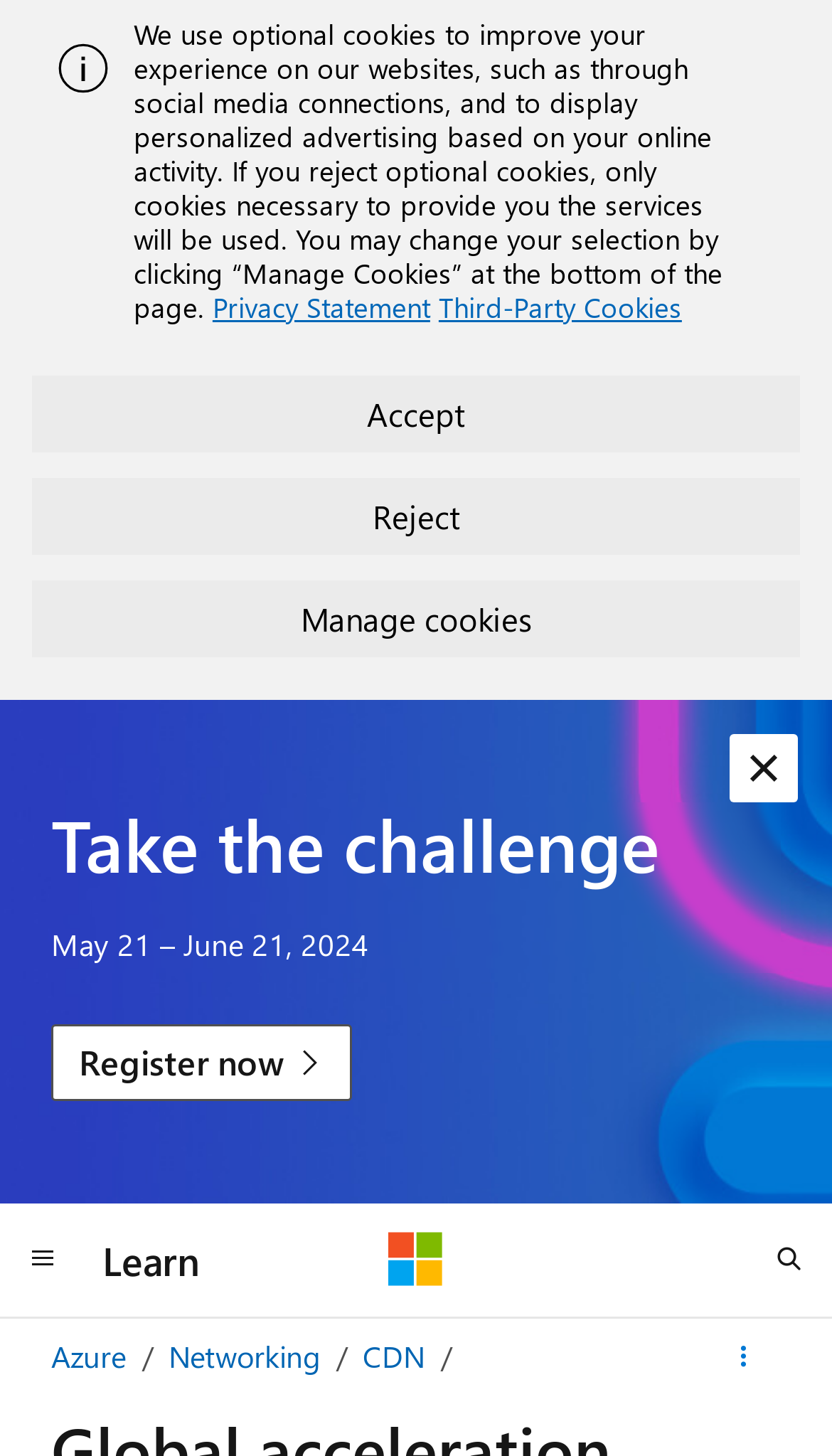Could you indicate the bounding box coordinates of the region to click in order to complete this instruction: "register for the challenge".

[0.062, 0.703, 0.424, 0.756]